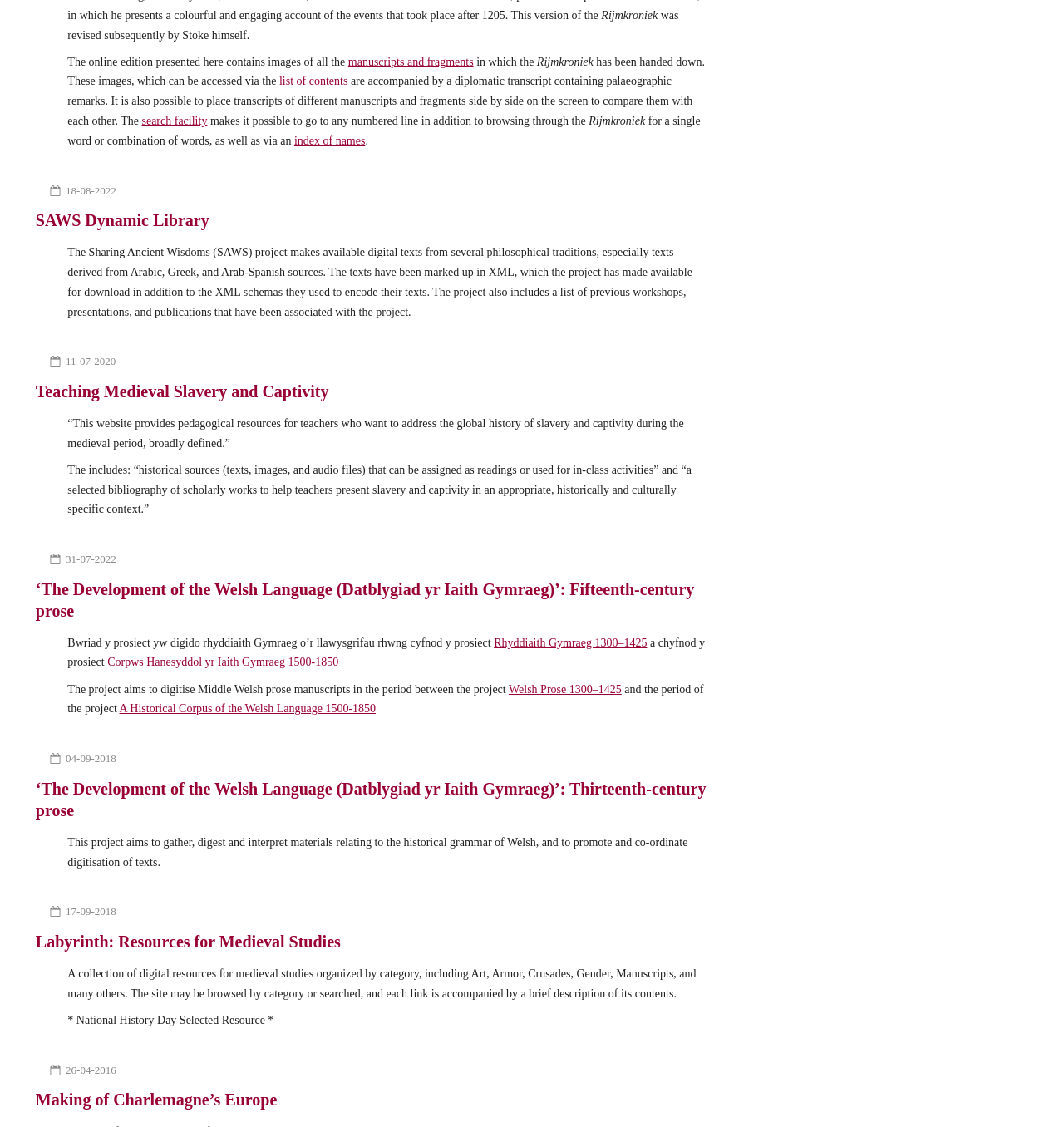What is the title of the first article?
Using the picture, provide a one-word or short phrase answer.

Rijmkroniek